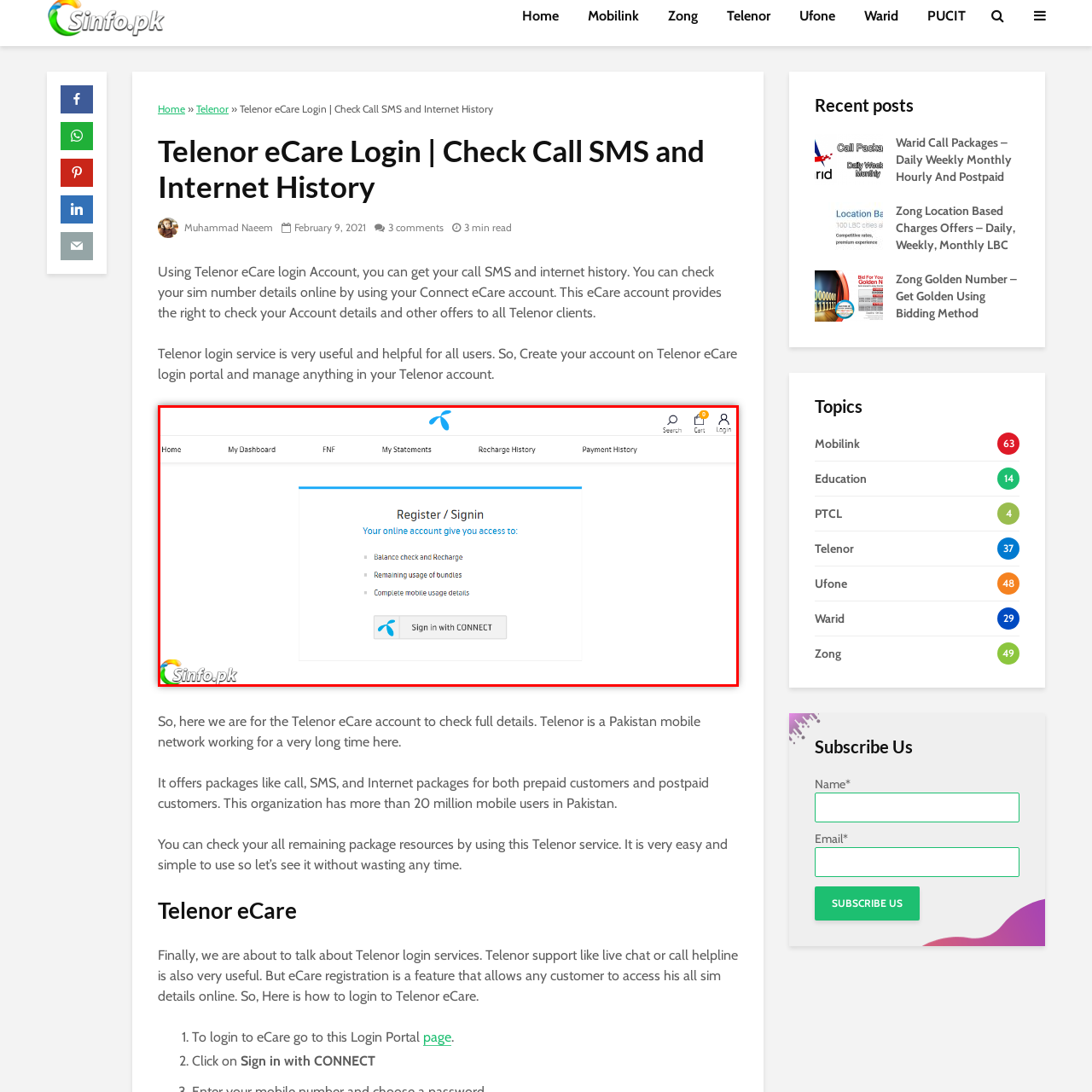Detail the contents of the image within the red outline in an elaborate manner.

The image displays the login interface for Telenor eCare, a service that allows users to manage their mobile account online. The interface prominently features a "Register / Signin" section, indicating that users can create an account or log in to access various features. 

Listed below the heading, users are informed that their online account grants access to vital services, including the ability to check their balance and recharge, view their remaining bundle usage, and obtain complete mobile usage details. The design is simple and user-friendly, with a prominent button labeled "Sign in with CONNECT" facilitating quick access to the account. The top navigation bar includes links for Home, Dashboard, FNF, Statements, Recharge History, and Payment History, enhancing overall usability for users seeking to manage their Telenor services efficiently.